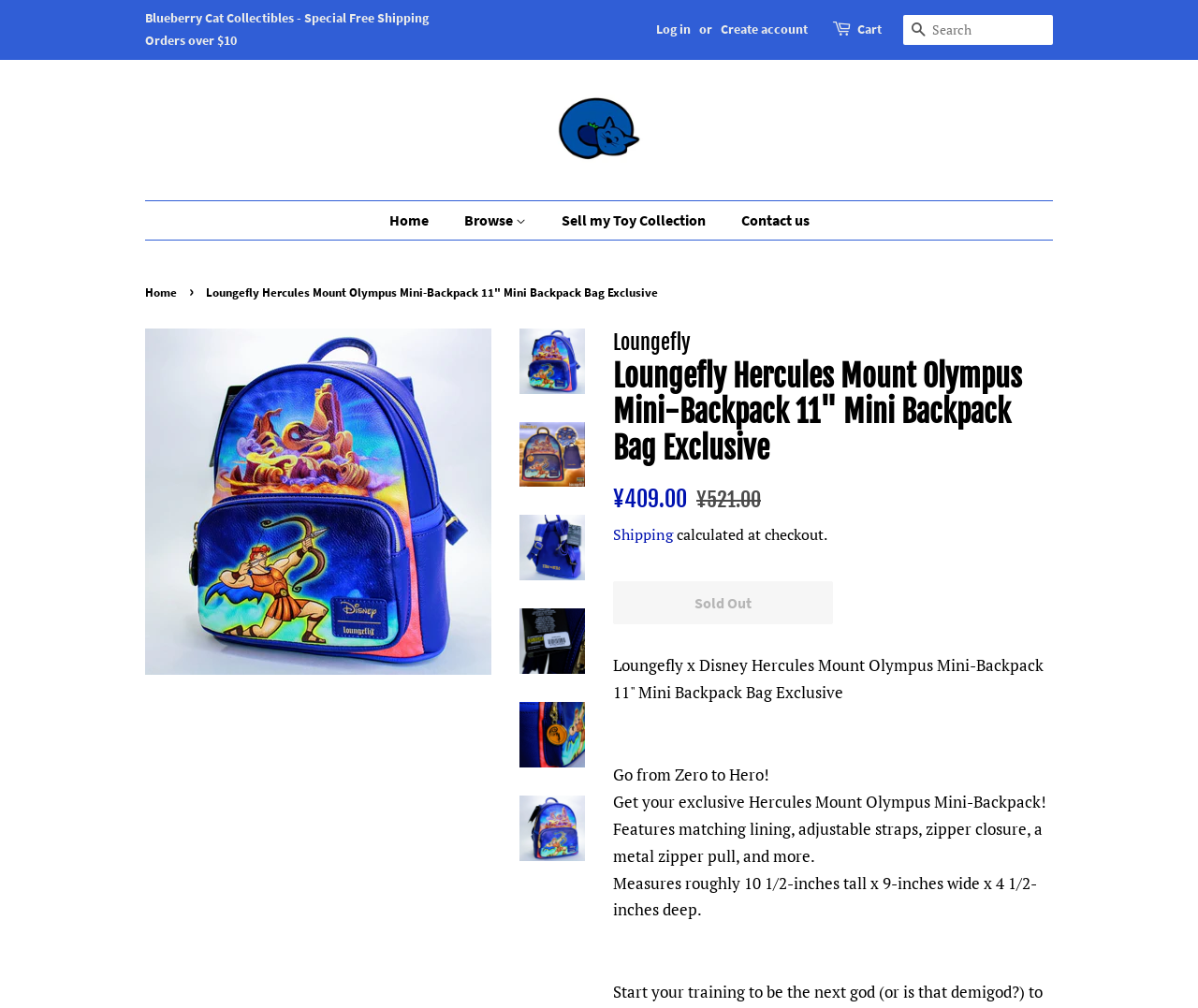Detail the various sections and features of the webpage.

This webpage is an e-commerce page selling a Loungefly x Disney Hercules Mount Olympus Mini-Backpack. At the top, there is a navigation bar with links to "Log in", "Create account", and a cart icon. Below the navigation bar, there is a search bar with a "Search" button. 

On the left side of the page, there is a menu with links to "Home", "Browse", "By Category", and "By License". The "Browse" link expands to show a dropdown menu with links to various categories, including "Action Figures", "Collectible Pins", and "Funko Pop! Vinyl Figures". The "By License" link also expands to show a dropdown menu with links to various licenses, including "Dragon Ball Z and Dragon Ball Super", "Star Wars", and "Marvel".

In the main content area, there is a large image of the Loungefly x Disney Hercules Mount Olympus Mini-Backpack. Below the image, there are five smaller images of the backpack from different angles. 

To the right of the images, there is a section with product information, including the product name, regular price, sale price, and shipping information. The product name is "Loungefly Hercules Mount Olympus Mini-Backpack 11" Mini Backpack Bag Exclusive". The regular price is ¥521.00, and the sale price is ¥409.00. The shipping information states that the shipping cost will be calculated at checkout.

Below the product information, there is a "Sold Out" button, indicating that the product is currently out of stock. 

Further down the page, there is a section with product details, including a brief description of the product, its features, and its dimensions. The description states that the backpack is exclusive and features matching lining, adjustable straps, and a zipper closure. The dimensions are approximately 10 1/2 inches tall x 9 inches wide x 4 1/2 inches deep.